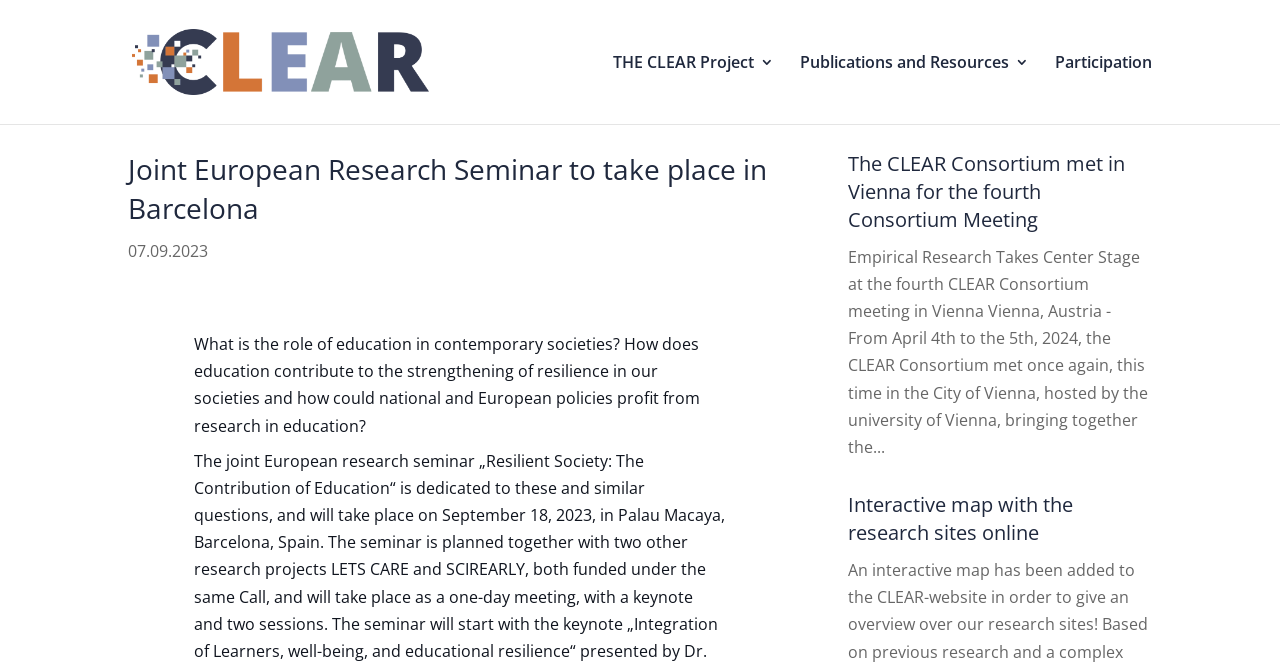What is the theme of the research sites online?
Utilize the information in the image to give a detailed answer to the question.

I discovered a link with the text 'Interactive map with the research sites online' in the article element, which suggests that the research sites are presented in an interactive map format.